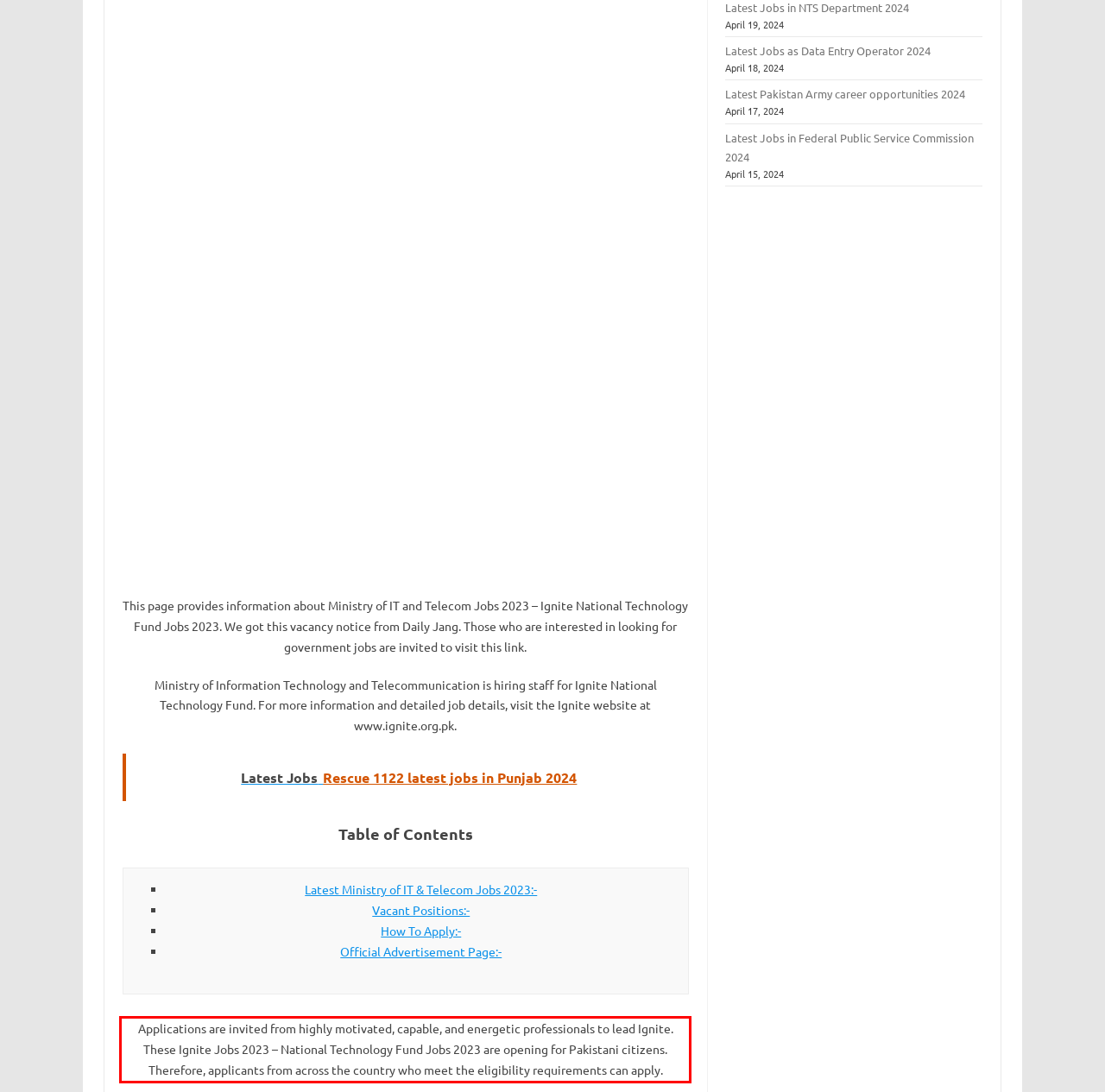Analyze the webpage screenshot and use OCR to recognize the text content in the red bounding box.

Applications are invited from highly motivated, capable, and energetic professionals to lead Ignite. These Ignite Jobs 2023 – National Technology Fund Jobs 2023 are opening for Pakistani citizens. Therefore, applicants from across the country who meet the eligibility requirements can apply.